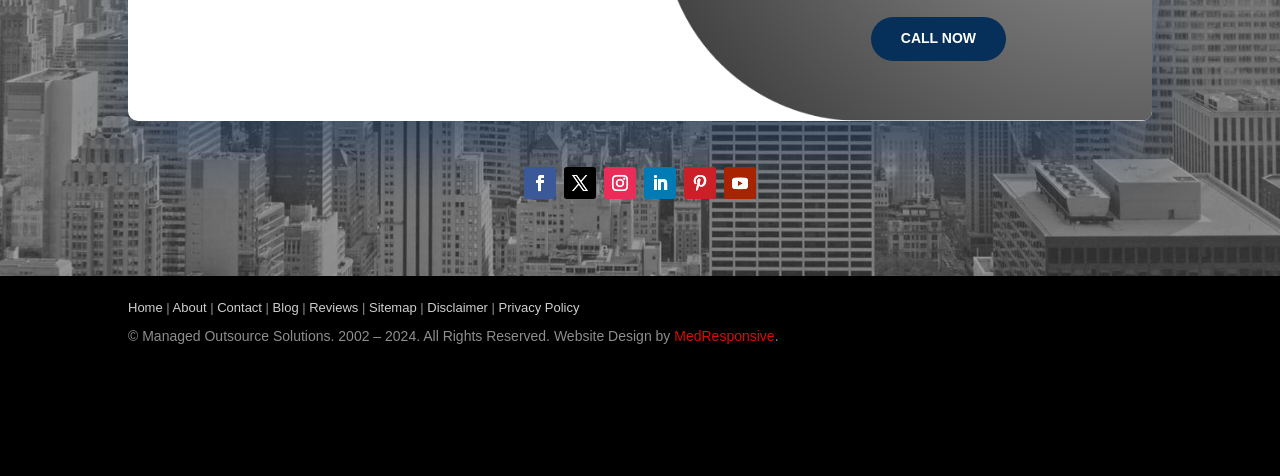How many social media links are there?
Please respond to the question with a detailed and thorough explanation.

There are 6 social media links located at the top of the webpage, represented by Unicode characters '', '', '', '', '', and '', each with a unique bounding box.